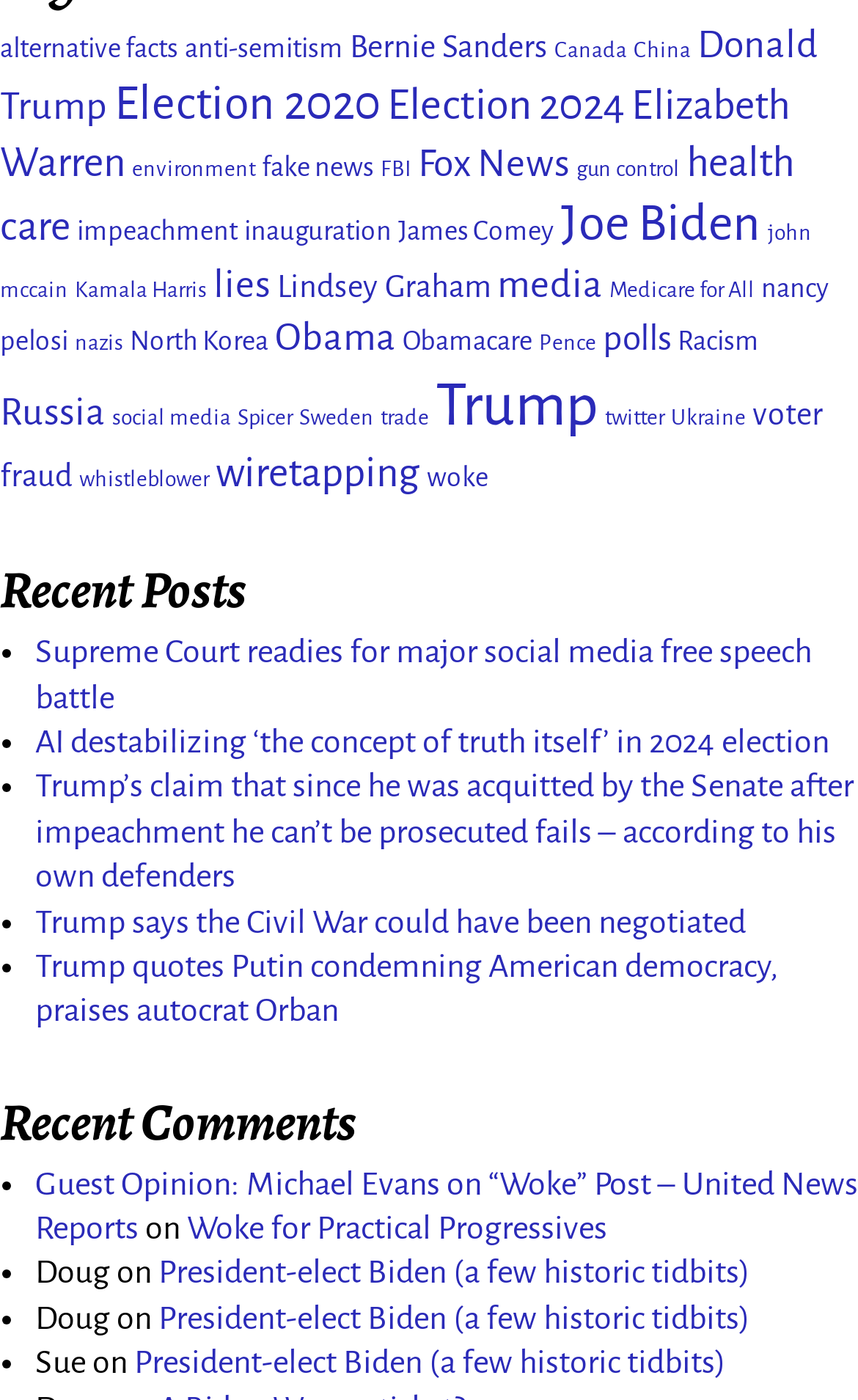Identify the bounding box of the UI component described as: "inauguration".

[0.285, 0.154, 0.456, 0.176]